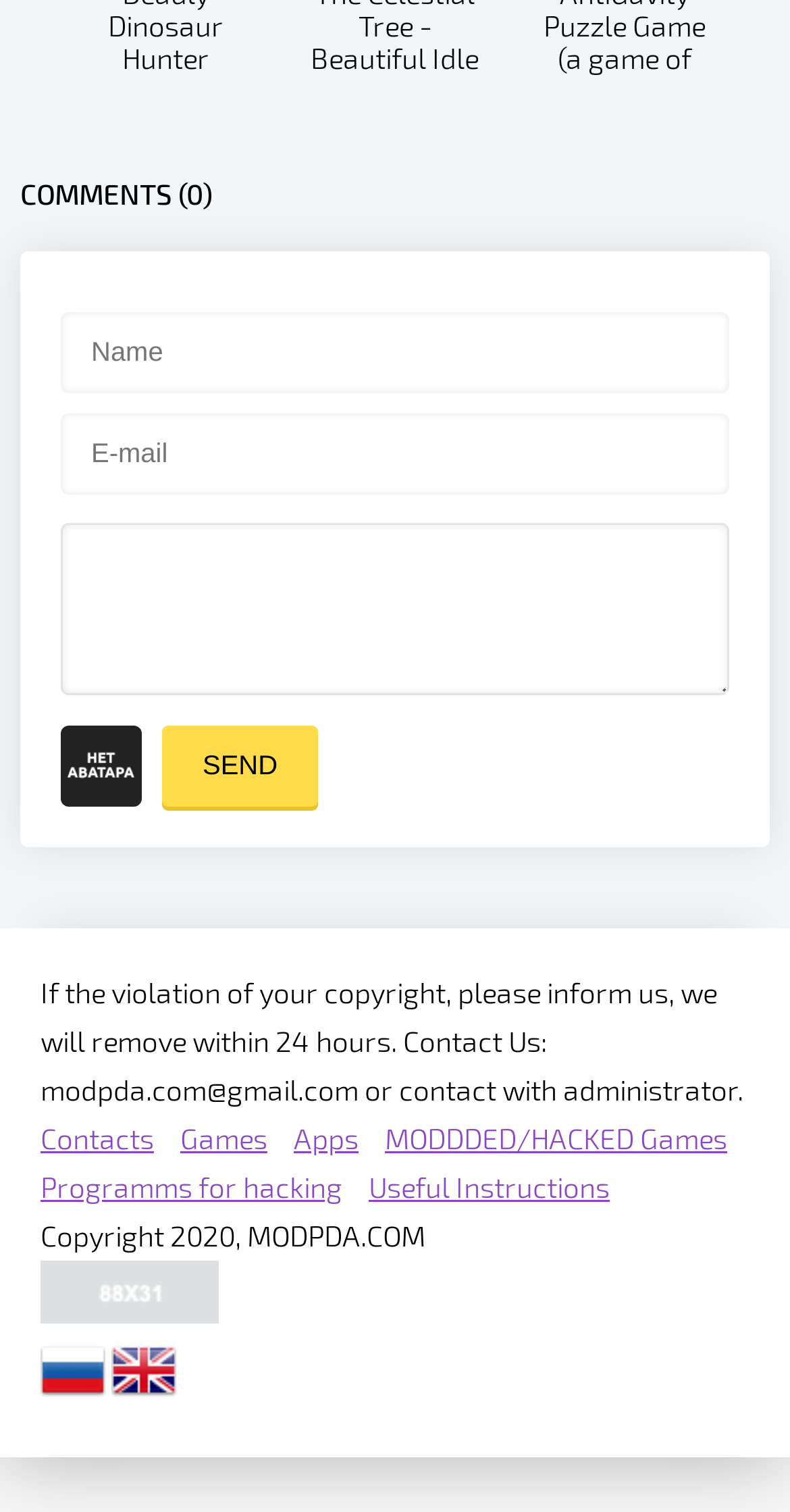Specify the bounding box coordinates of the area to click in order to follow the given instruction: "Go to the Games page."

[0.228, 0.742, 0.338, 0.764]